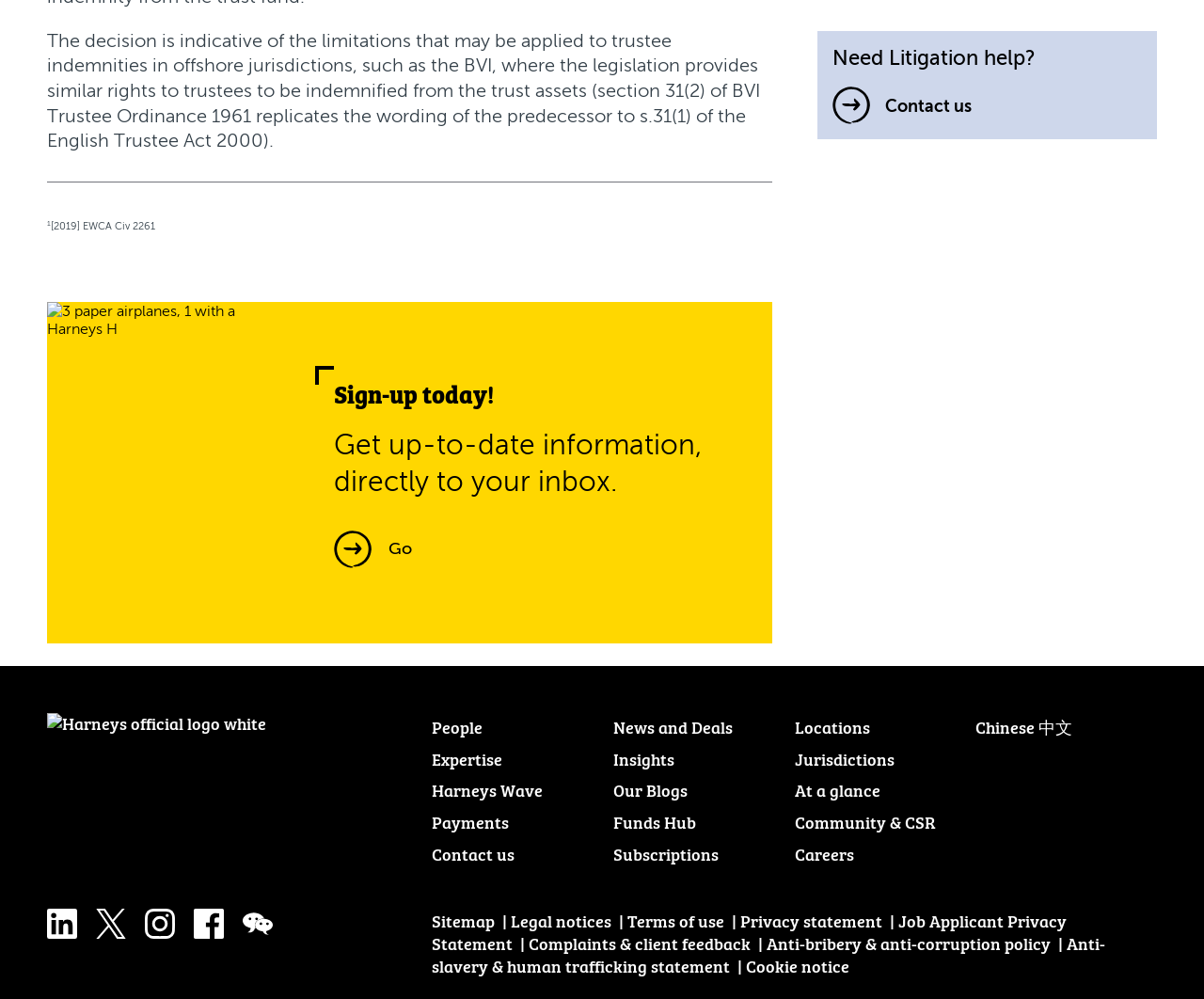Please specify the bounding box coordinates of the clickable section necessary to execute the following command: "Read about People".

[0.359, 0.714, 0.491, 0.738]